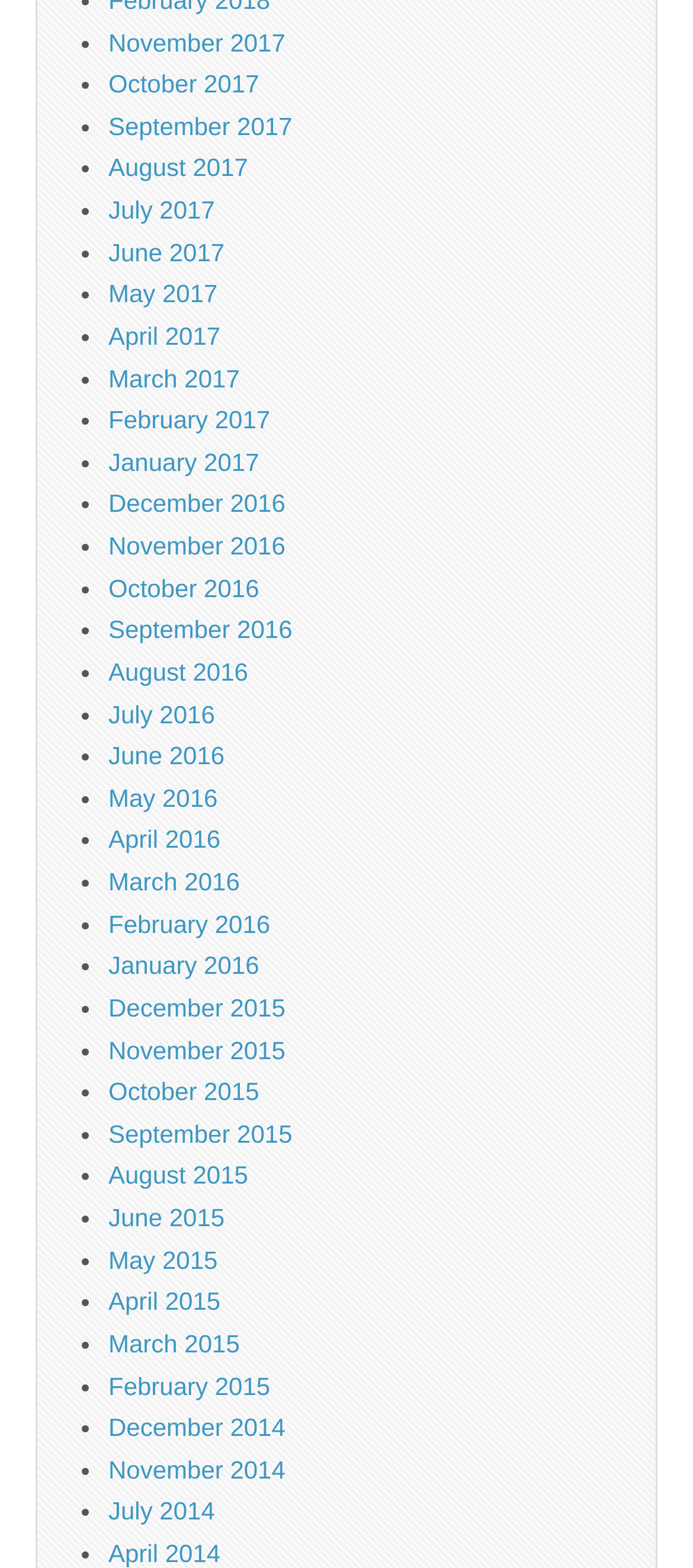Please identify the bounding box coordinates of the element I should click to complete this instruction: 'View July 2014'. The coordinates should be given as four float numbers between 0 and 1, like this: [left, top, right, bottom].

[0.156, 0.955, 0.31, 0.973]